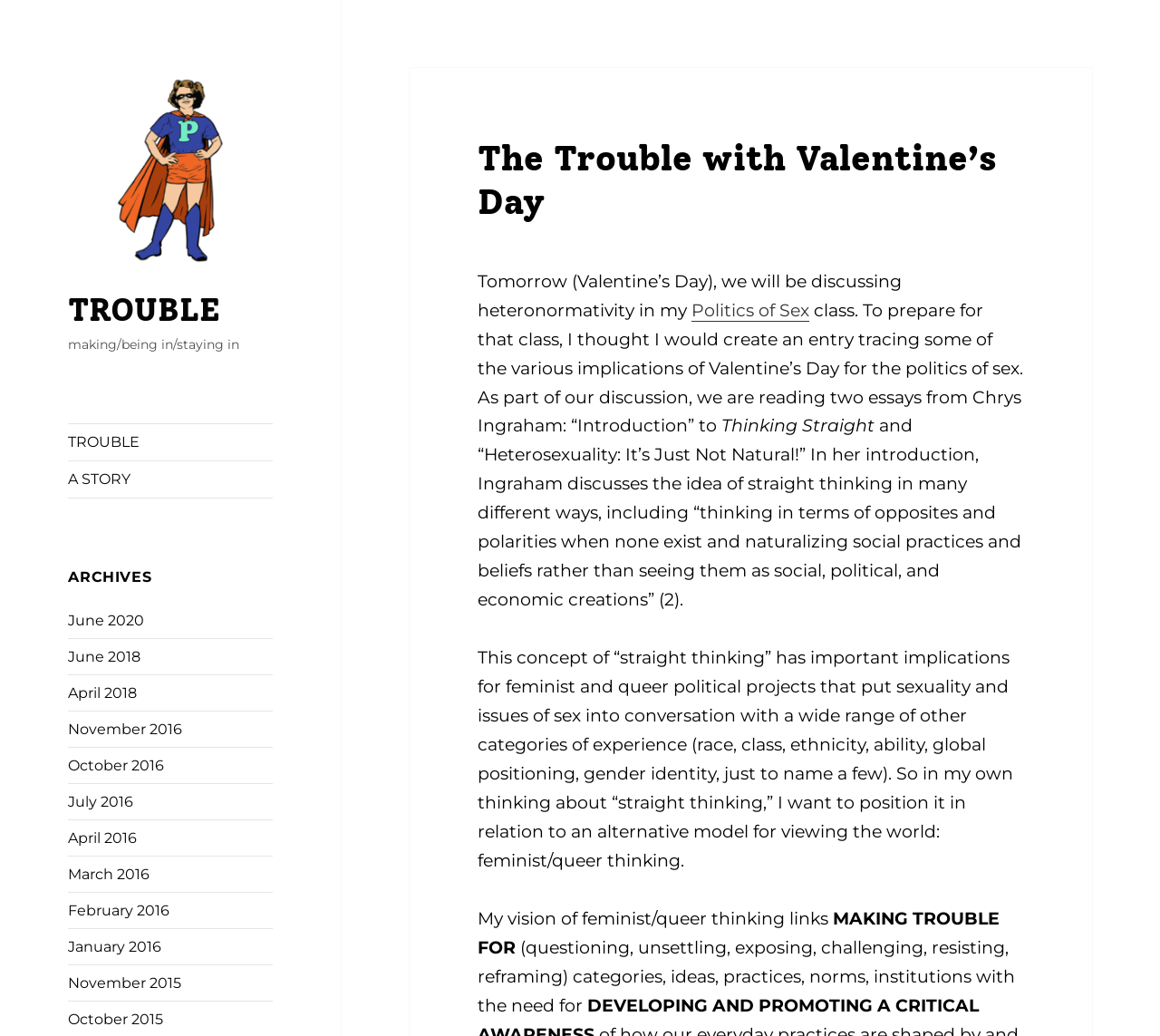Based on the element description: "April 2016", identify the bounding box coordinates for this UI element. The coordinates must be four float numbers between 0 and 1, listed as [left, top, right, bottom].

[0.059, 0.8, 0.118, 0.817]